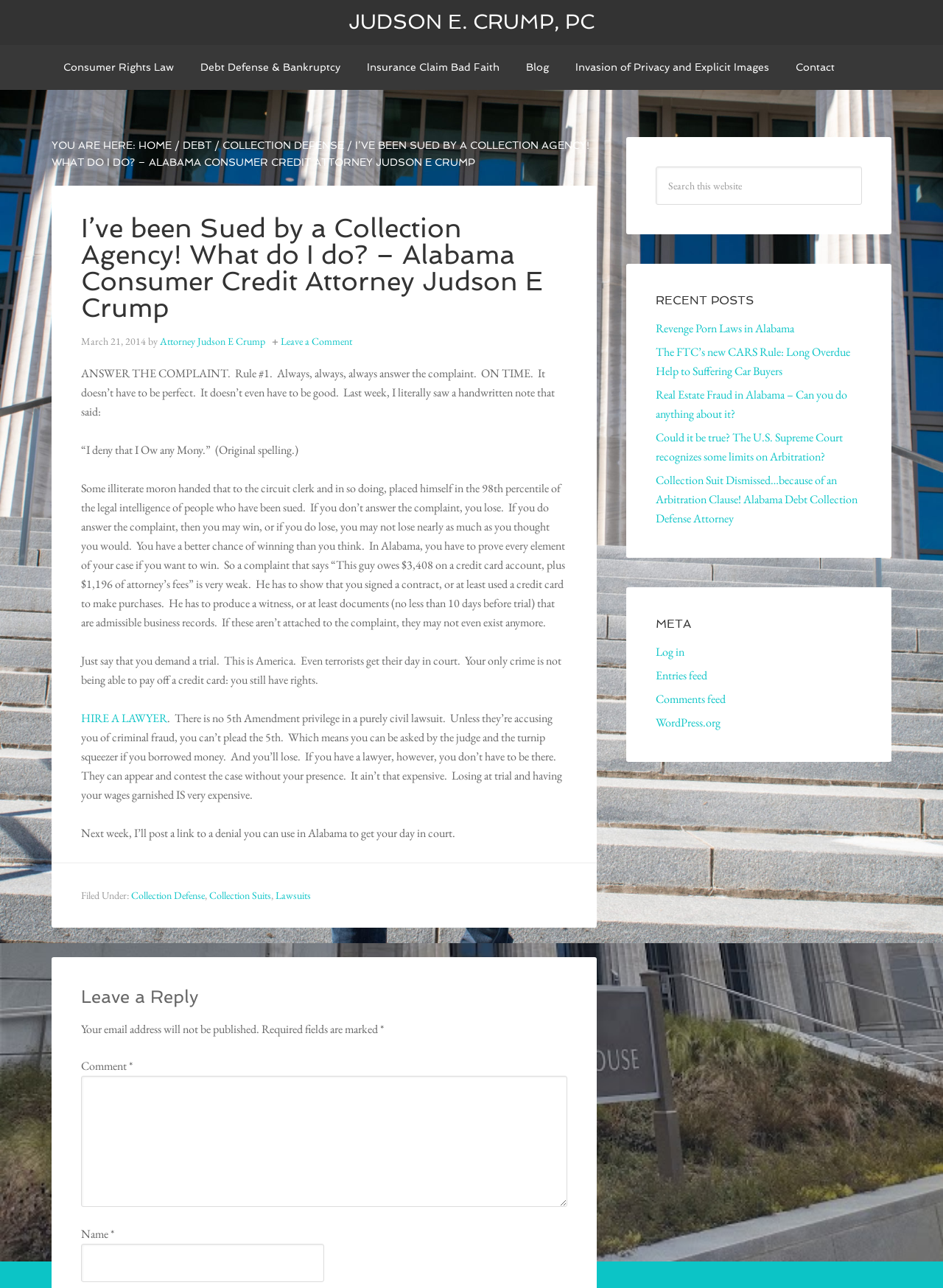What is the purpose of the search box in the sidebar?
Answer the question with a single word or phrase, referring to the image.

To search the website